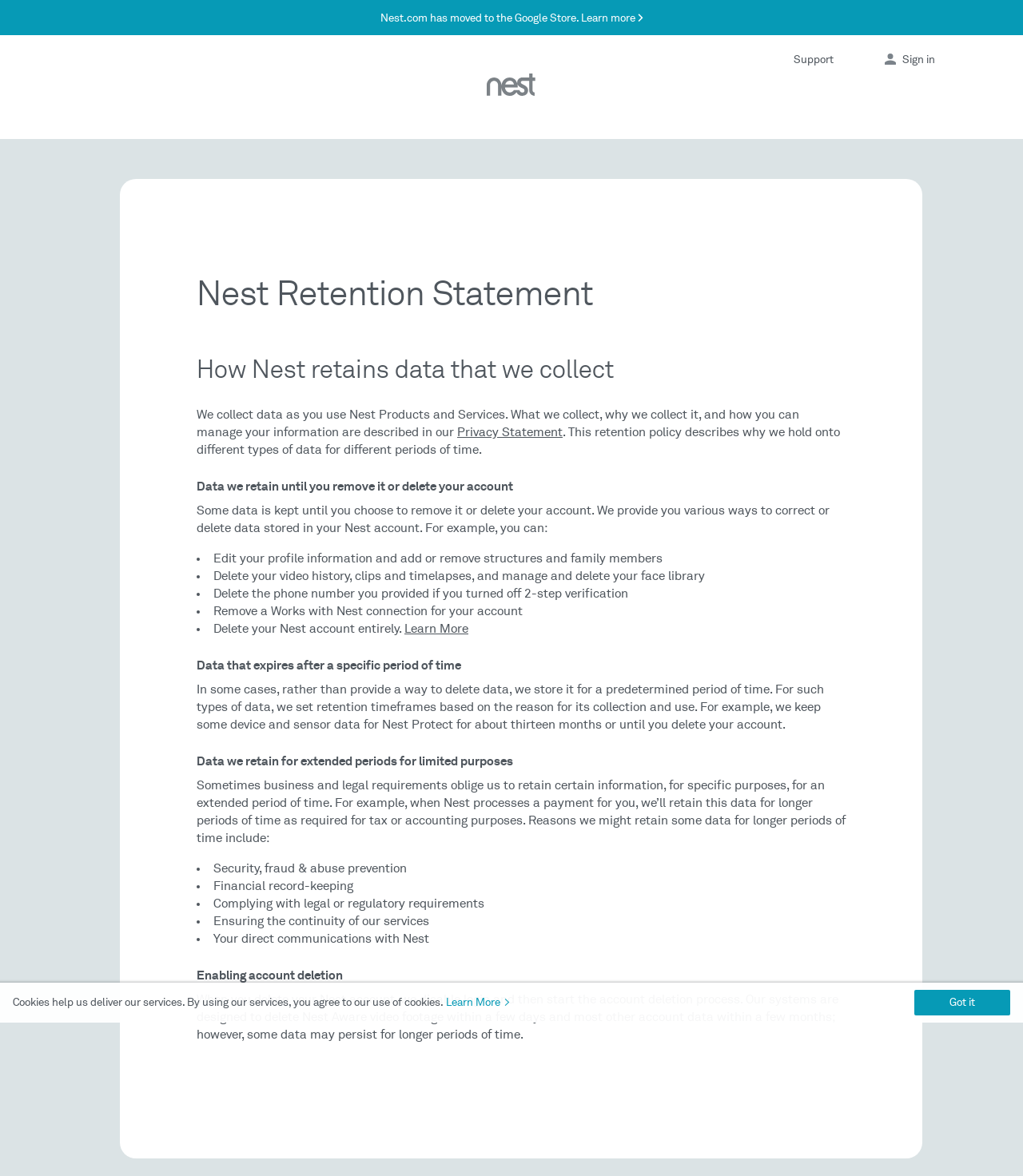Provide the bounding box coordinates of the area you need to click to execute the following instruction: "Go to Support page".

[0.776, 0.046, 0.815, 0.055]